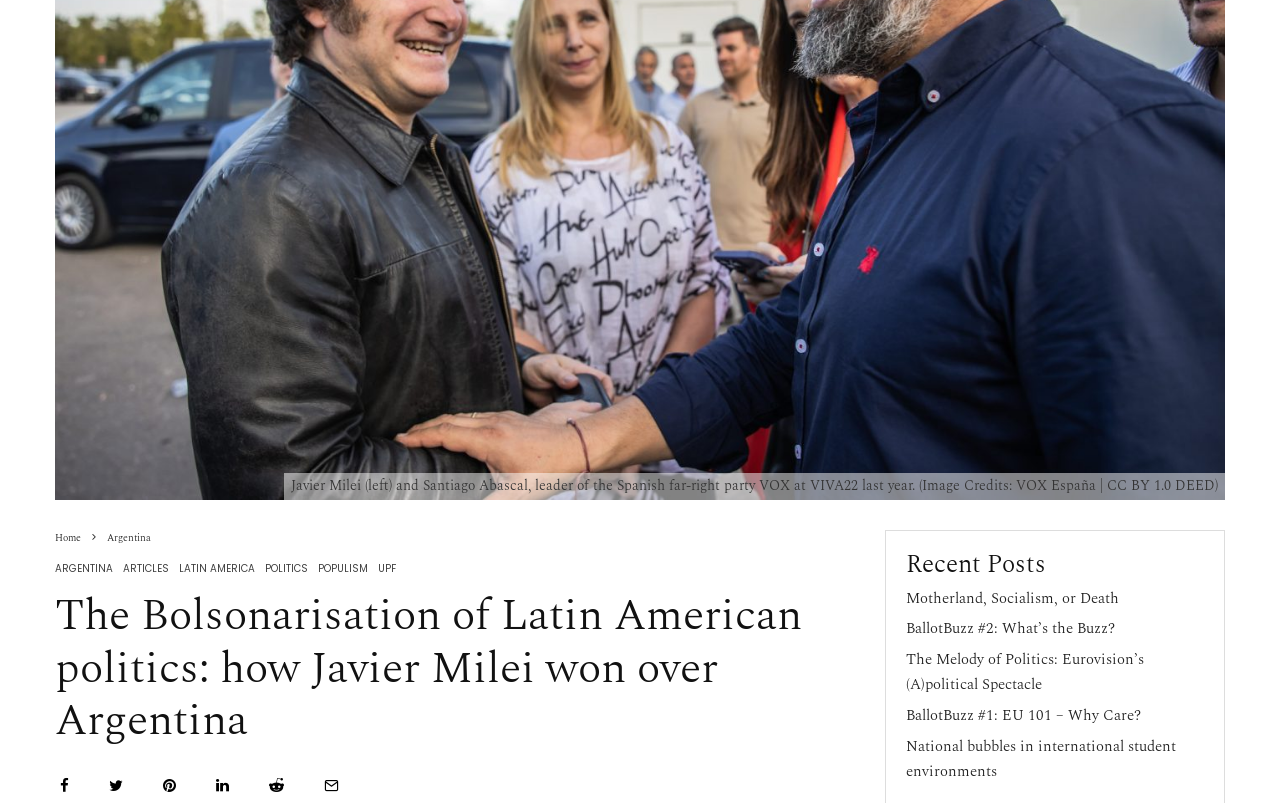Give the bounding box coordinates for this UI element: "Populism". The coordinates should be four float numbers between 0 and 1, arranged as [left, top, right, bottom].

[0.248, 0.699, 0.288, 0.719]